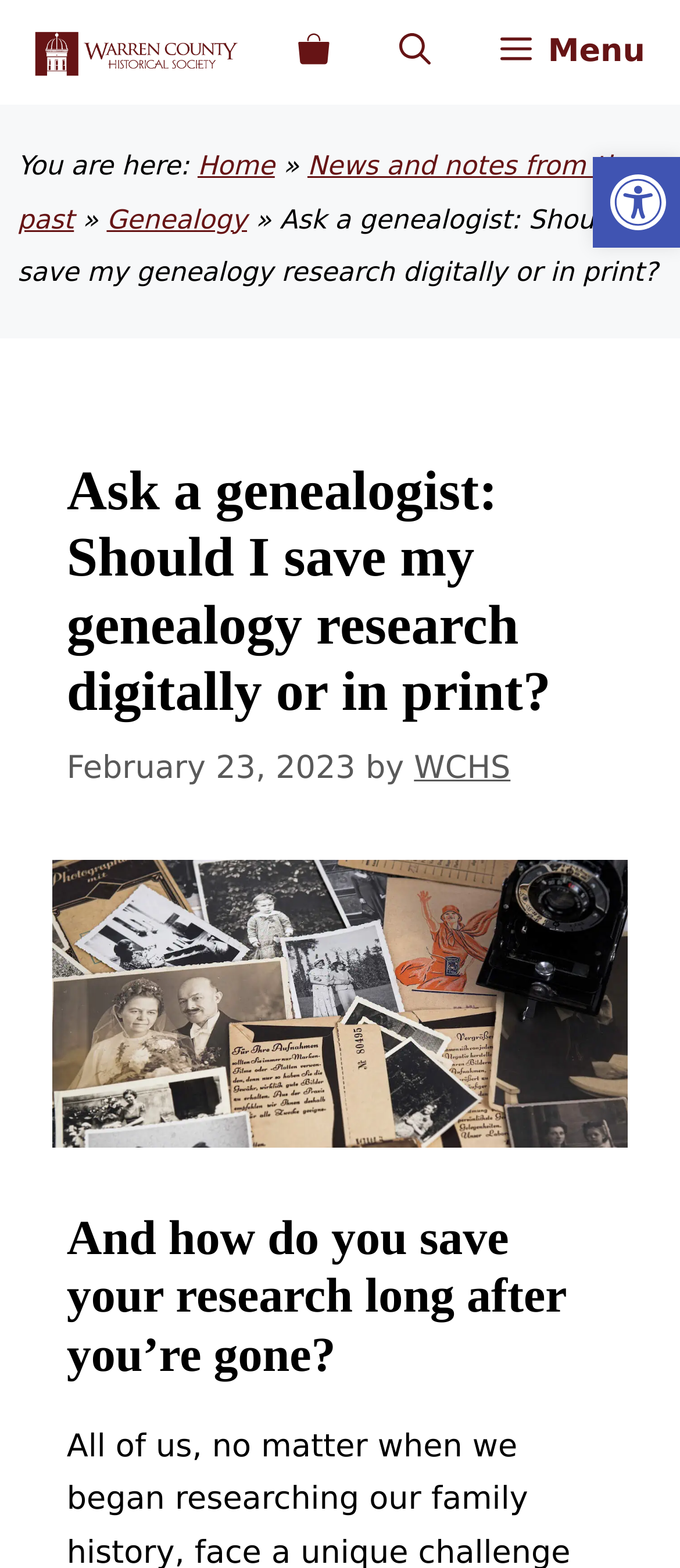When was the article published?
Use the image to answer the question with a single word or phrase.

February 23, 2023